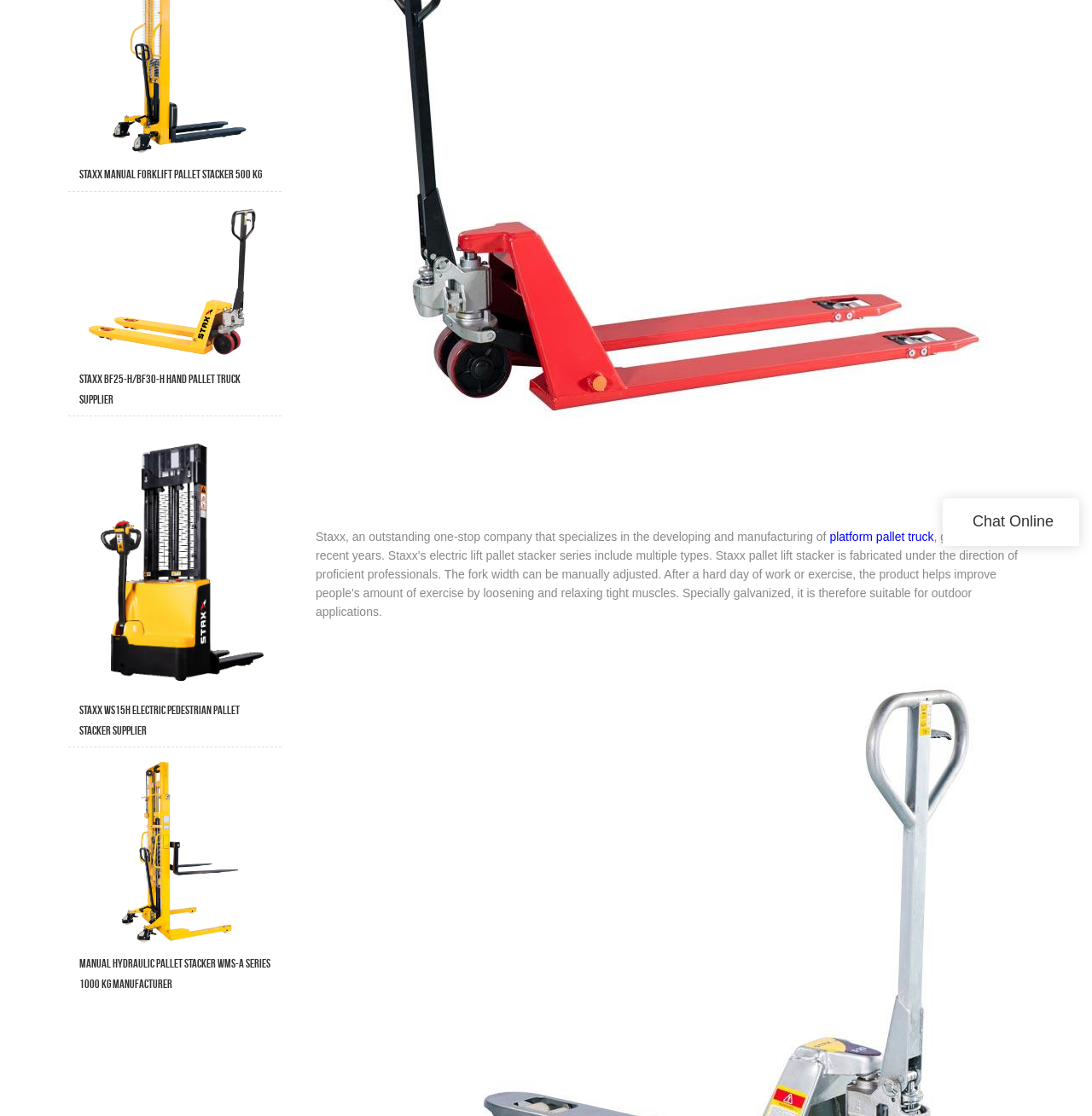Extract the bounding box coordinates of the UI element described: "GPL License". Provide the coordinates in the format [left, top, right, bottom] with values ranging from 0 to 1.

None